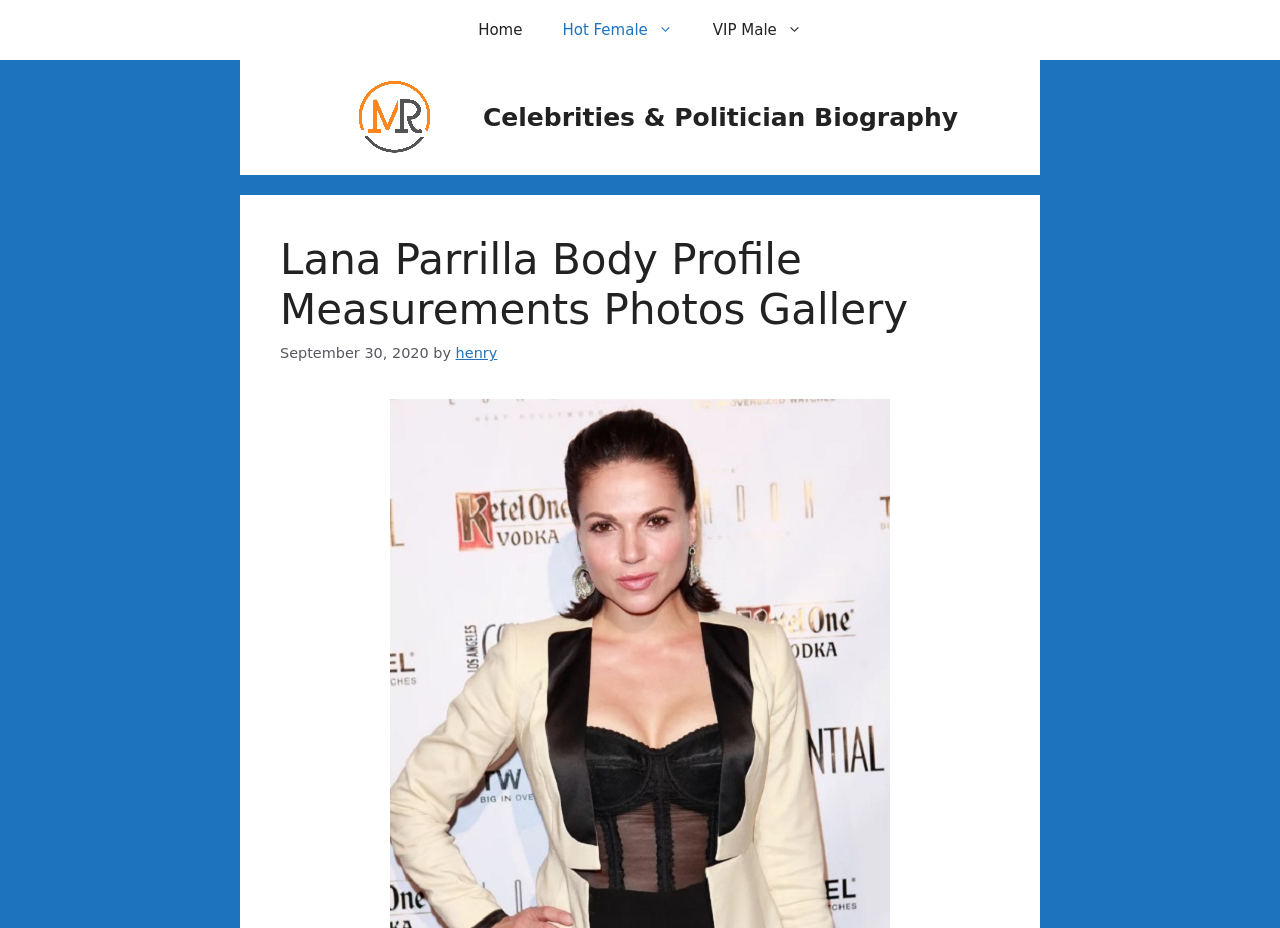What is the category of the webpage's content?
Based on the visual details in the image, please answer the question thoroughly.

The category of the webpage's content can be determined by looking at the link 'Celebrities & Politician Biography' in the banner section, which suggests that the webpage is about biographies of celebrities and politicians.